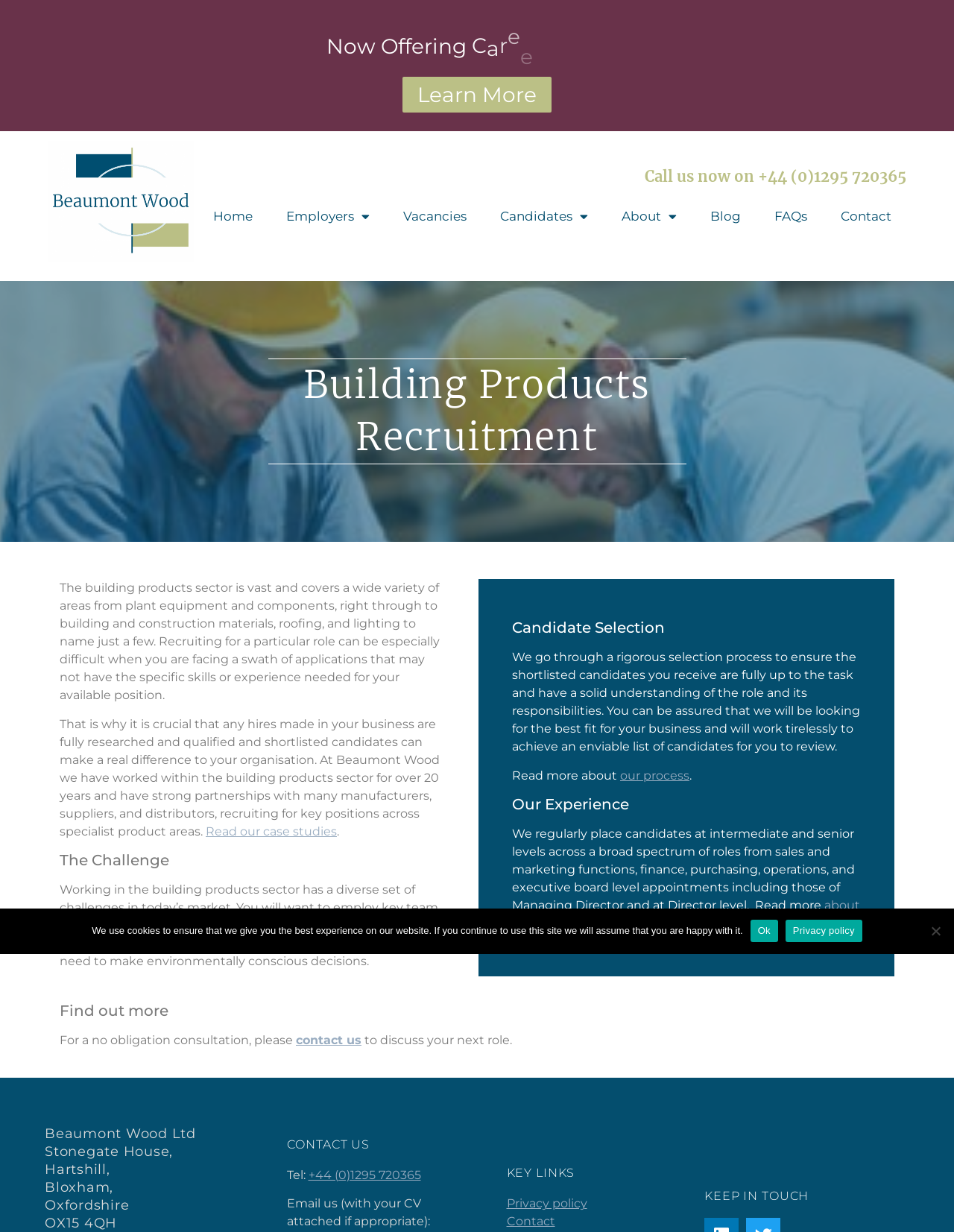Locate the bounding box coordinates of the area that needs to be clicked to fulfill the following instruction: "Call us now". The coordinates should be in the format of four float numbers between 0 and 1, namely [left, top, right, bottom].

[0.676, 0.136, 0.95, 0.151]